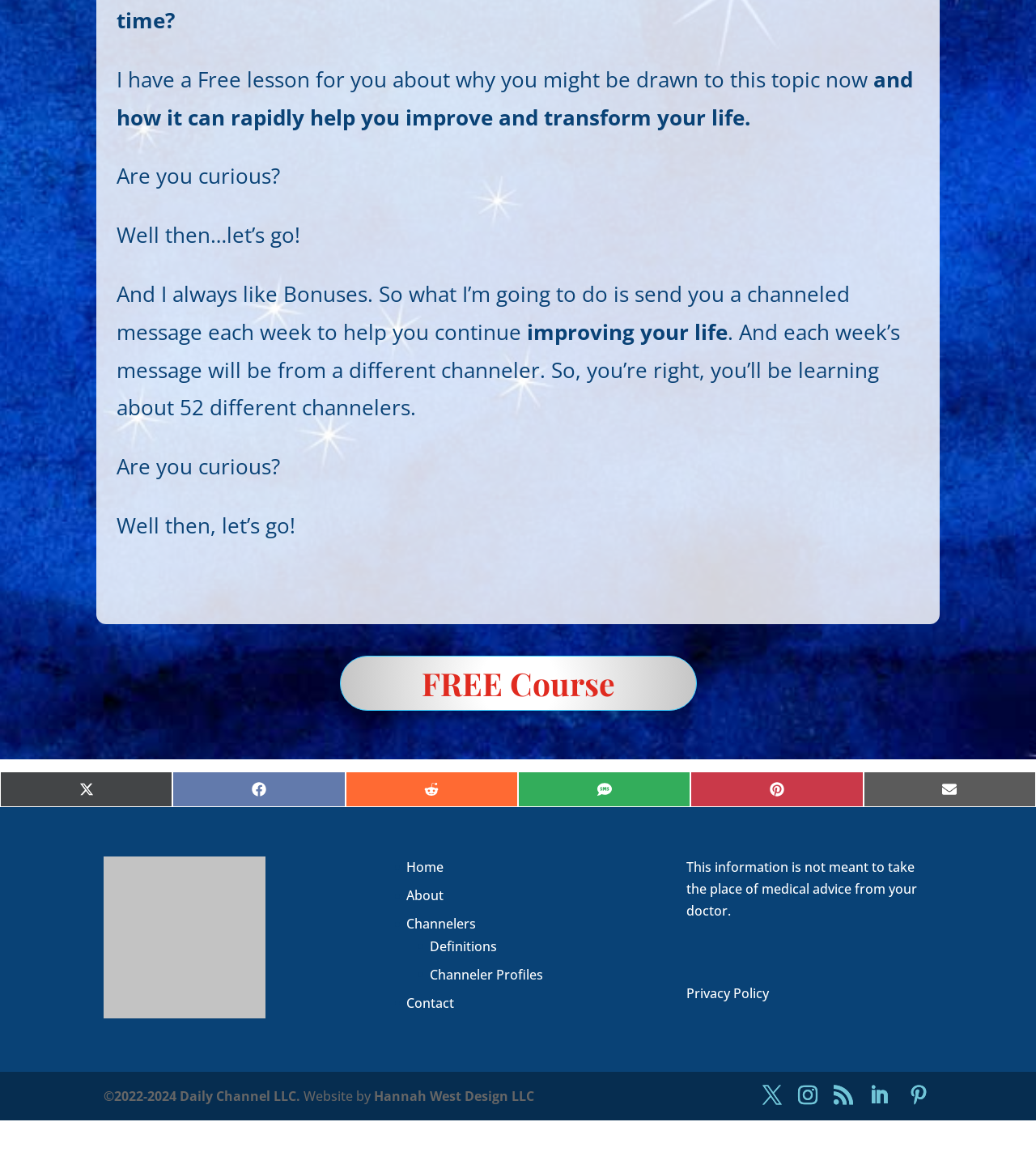Pinpoint the bounding box coordinates of the clickable area needed to execute the instruction: "Share on Twitter". The coordinates should be specified as four float numbers between 0 and 1, i.e., [left, top, right, bottom].

[0.0, 0.667, 0.167, 0.698]